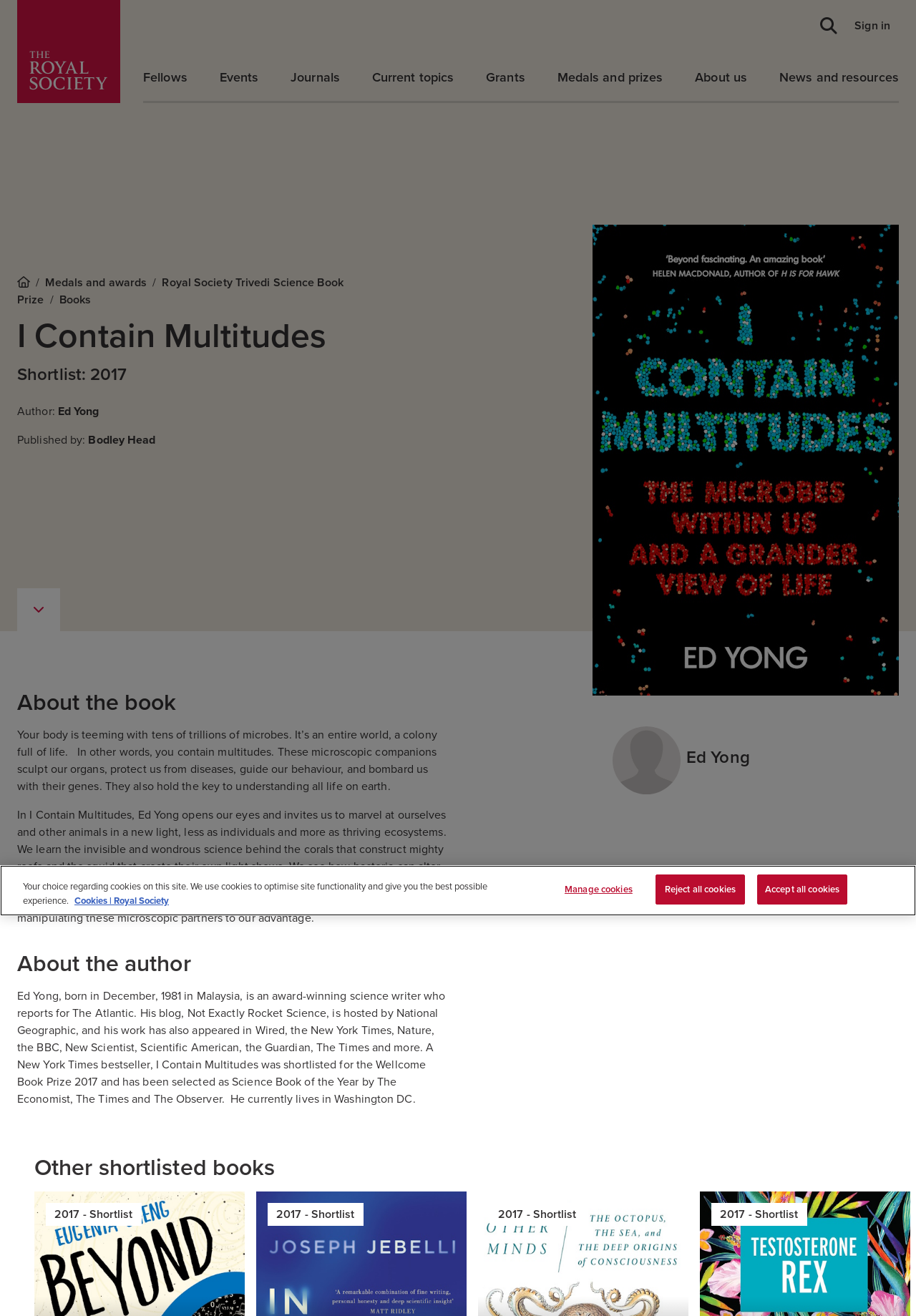Can you identify and provide the main heading of the webpage?

I Contain Multitudes